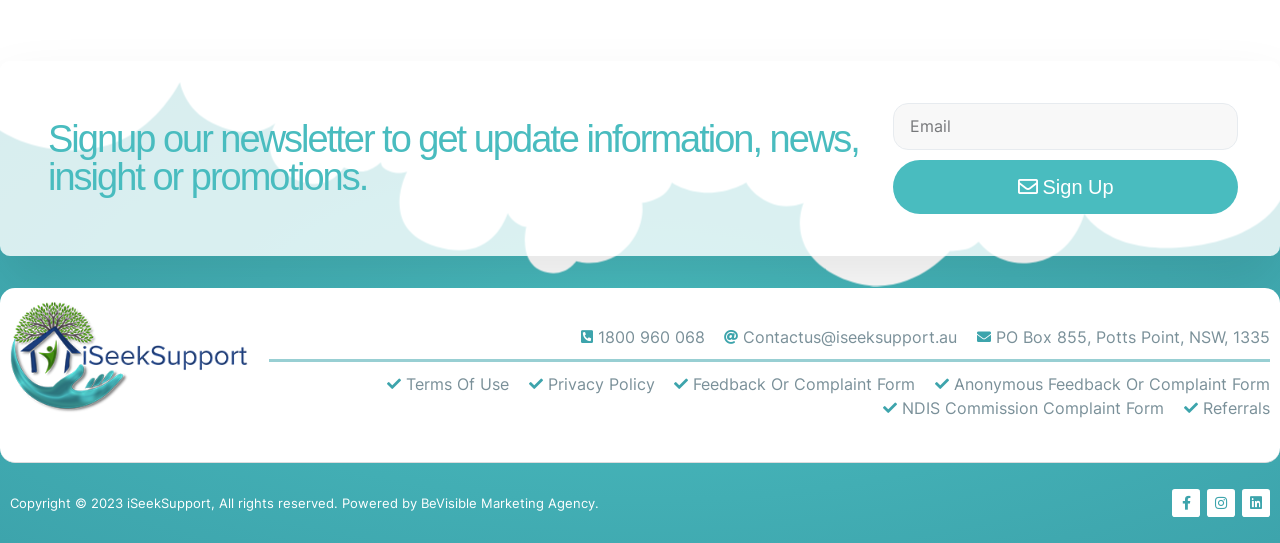Please find the bounding box coordinates of the clickable region needed to complete the following instruction: "View terms of use". The bounding box coordinates must consist of four float numbers between 0 and 1, i.e., [left, top, right, bottom].

[0.318, 0.689, 0.398, 0.726]